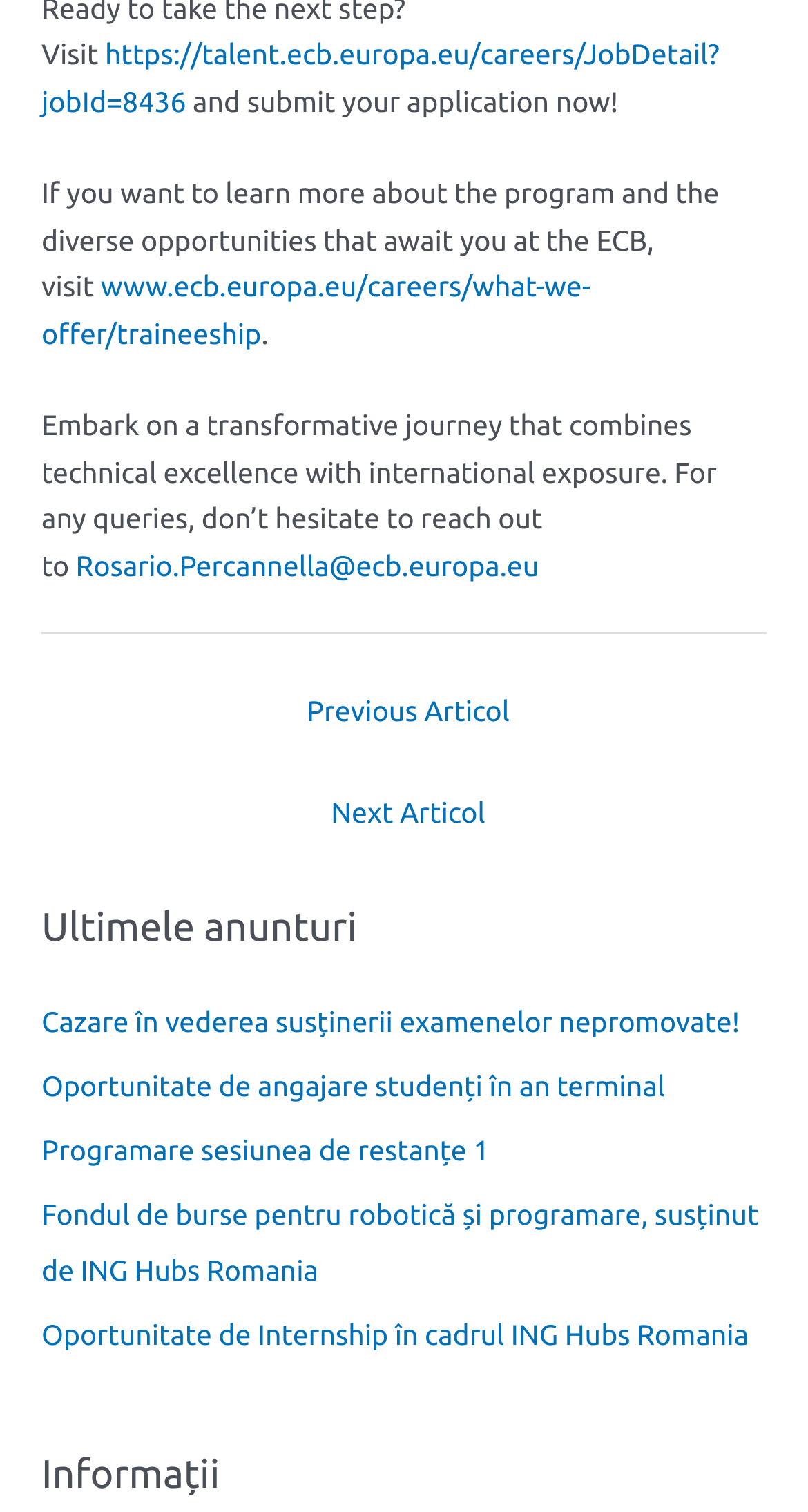Given the element description aria-label="Toggle mobile menu", specify the bounding box coordinates of the corresponding UI element in the format (top-left x, top-left y, bottom-right x, bottom-right y). All values must be between 0 and 1.

None